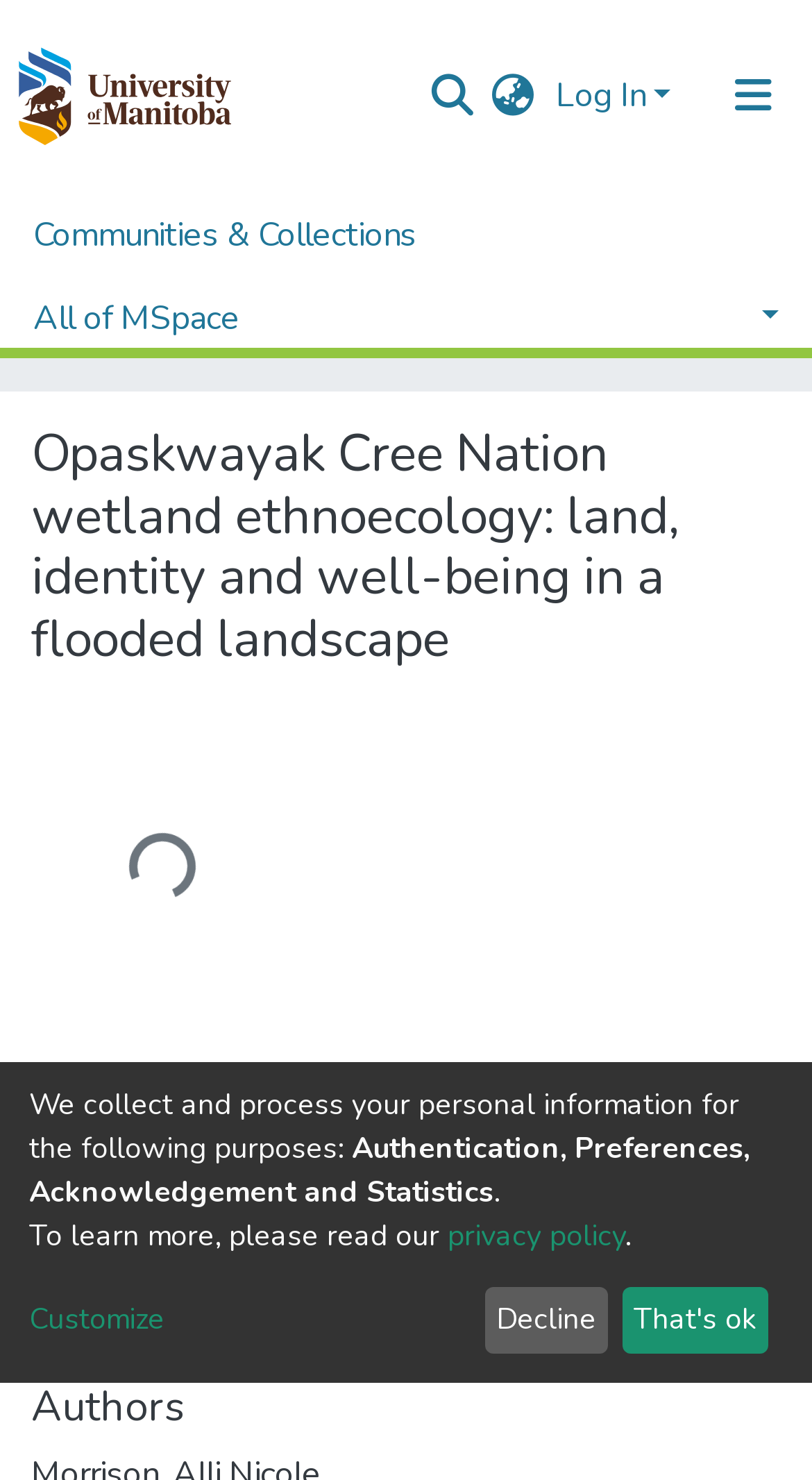What is the file type of the downloadable file?
Respond to the question with a single word or phrase according to the image.

PDF